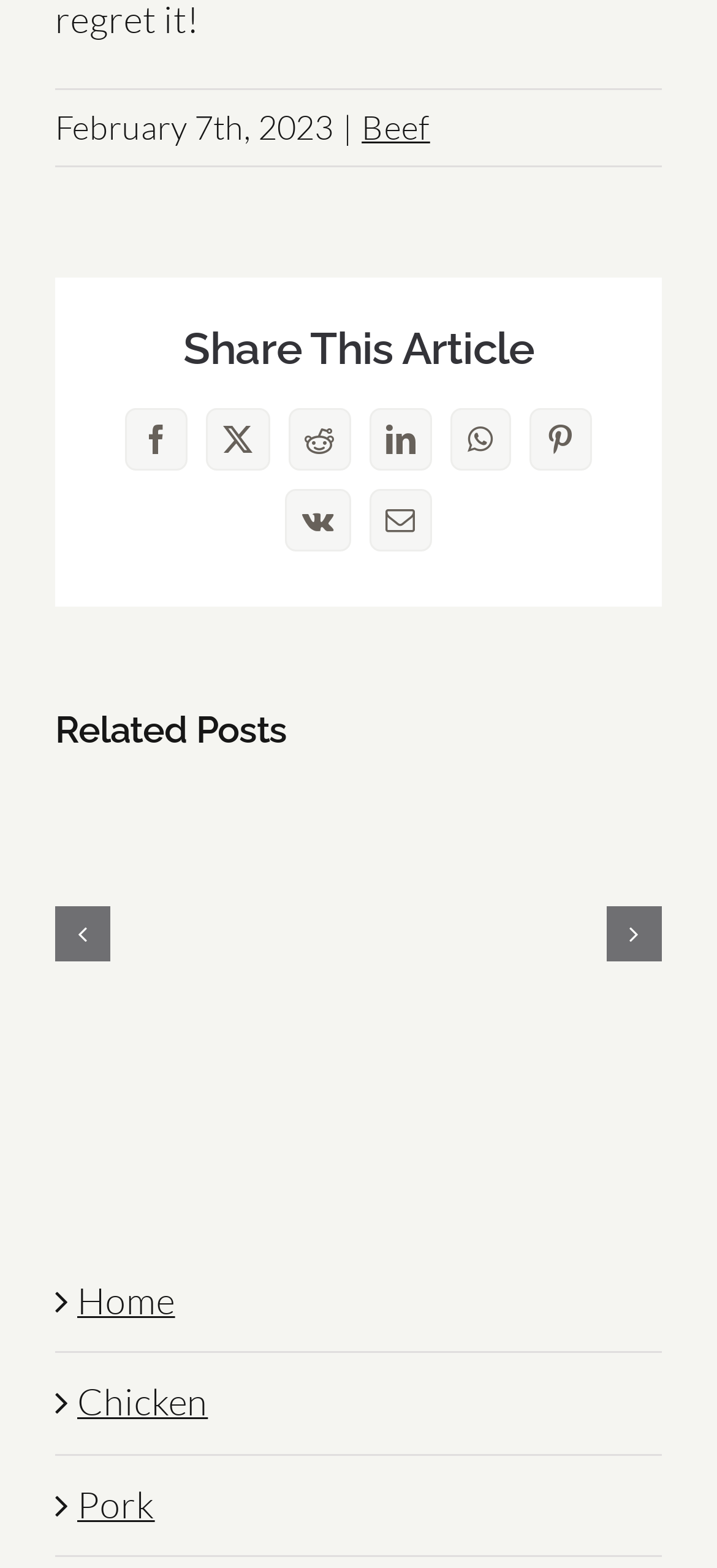What is the date of the article?
Give a single word or phrase as your answer by examining the image.

February 7th, 2023